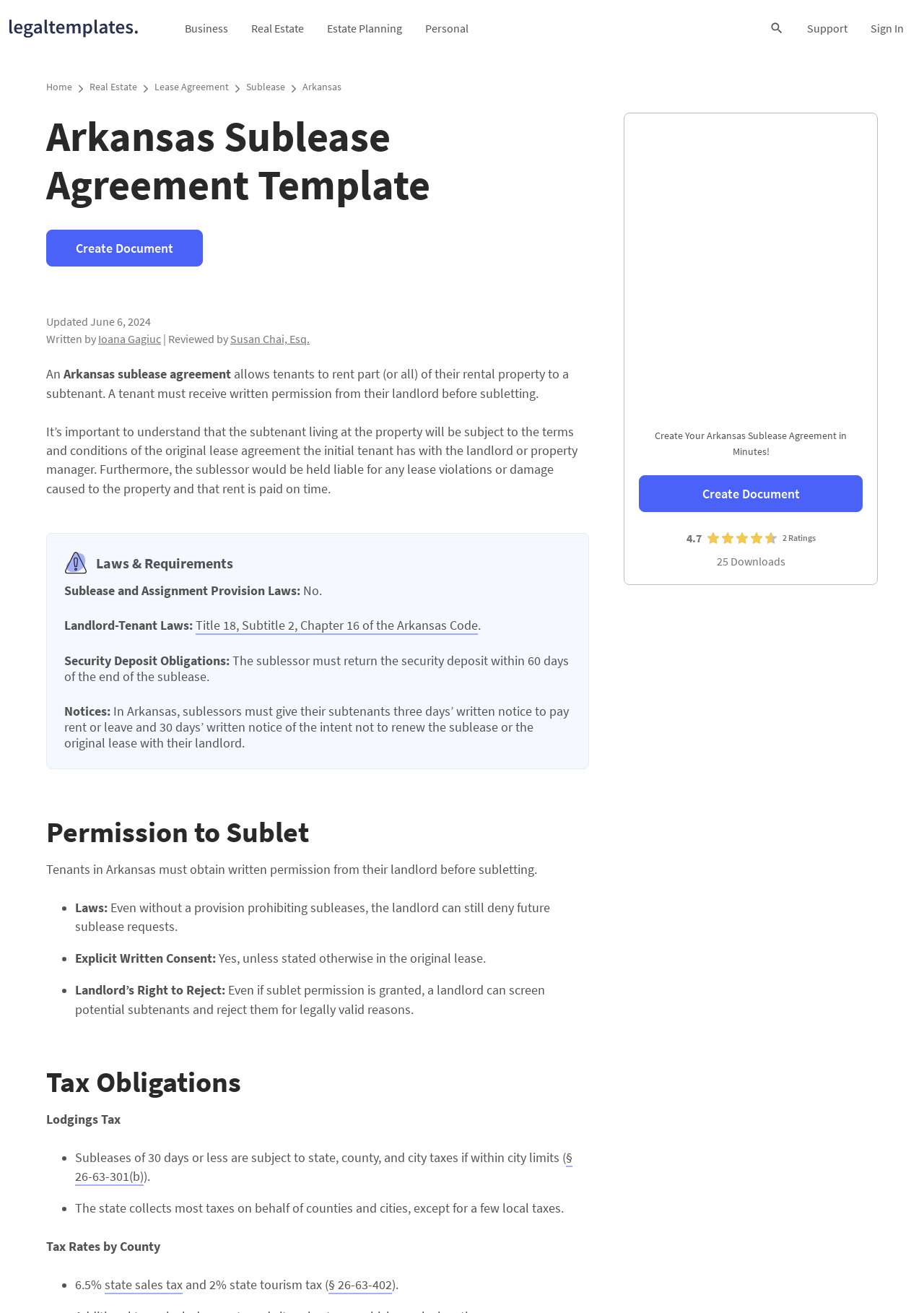Find the bounding box coordinates of the element you need to click on to perform this action: 'Toggle the search bar'. The coordinates should be represented by four float values between 0 and 1, in the format [left, top, right, bottom].

[0.82, 0.0, 0.861, 0.043]